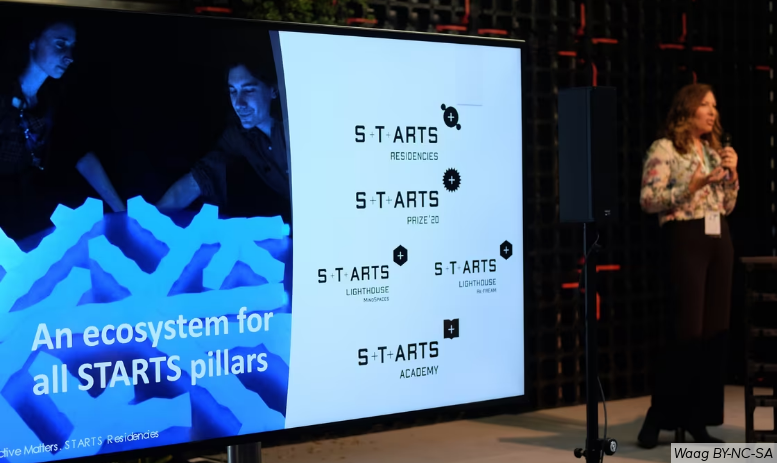Explain in detail what you see in the image.

The image captures a presentation at the "ARS ELECTRONICA" event, showcasing the collaborative efforts of the S+T+ARTS initiative. On the screen, prominent phrases such as "An ecosystem for all STARTS pillars" highlight the multifaceted approach of this initiative, which merges arts and technology. The visual elements include a striking blue background, symbolizing creativity and innovation, and outlines various components of the S+T+ARTS ecosystem, such as "S+T+ARTS Residencies," "S+T+ARTS Prize '20," "S+T+ARTS Lighthouse," and "S+T+ARTS Academy," each represented by unique icons. In the foreground, a presenter engages the audience, illustrating the dynamic interplay of arts, science, and technology in driving societal impact. This image emphasizes the importance of collaborative practices that foster innovation, critical thought, and artistic expression within the realms of science and technology. Additionally, the caption at the bottom reads "Waag BY-NC-SA," indicating the creative commons licensing of the content shared during the event.